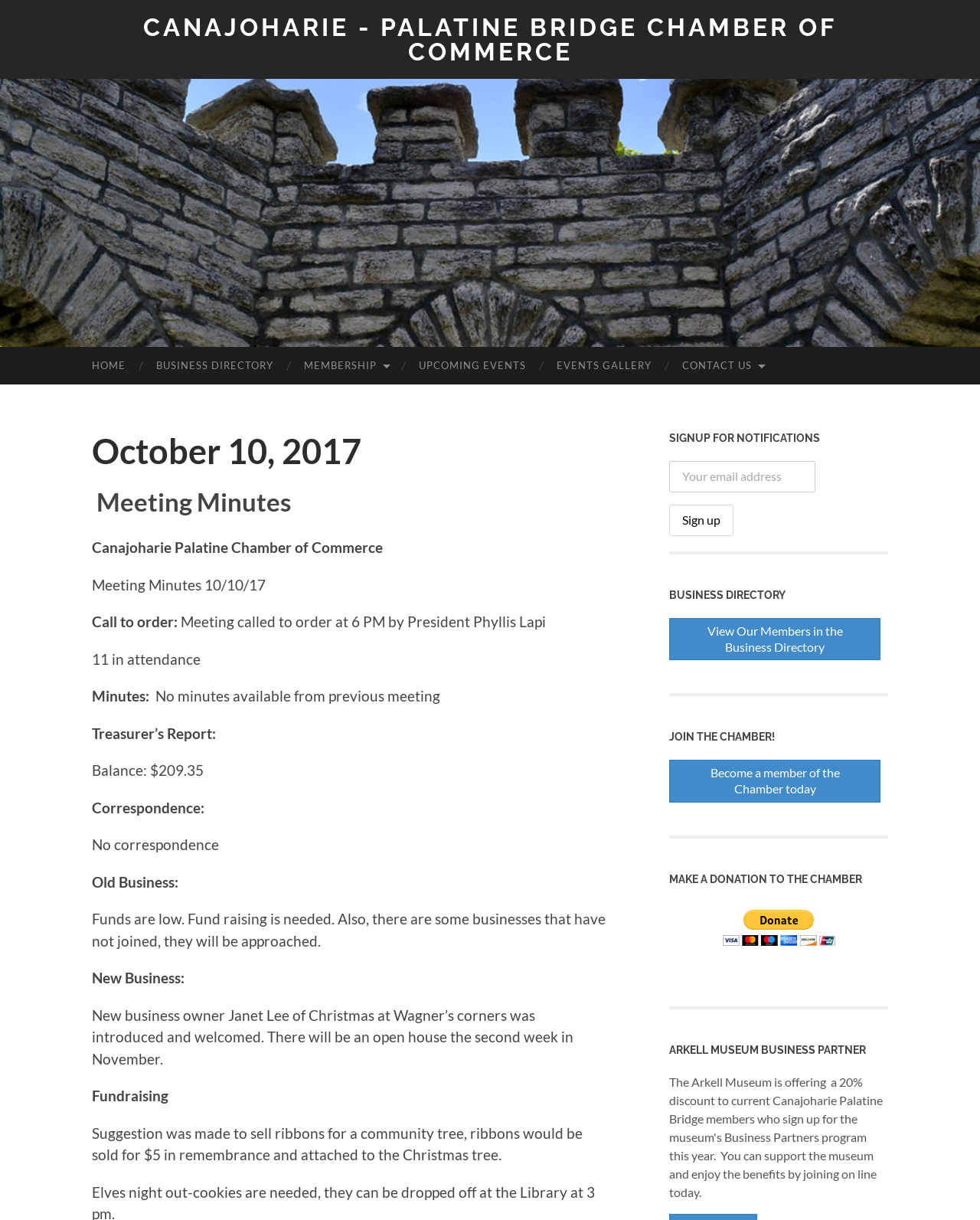Identify the bounding box coordinates of the region that should be clicked to execute the following instruction: "Make a donation to the Chamber using PayPal".

[0.737, 0.746, 0.852, 0.775]